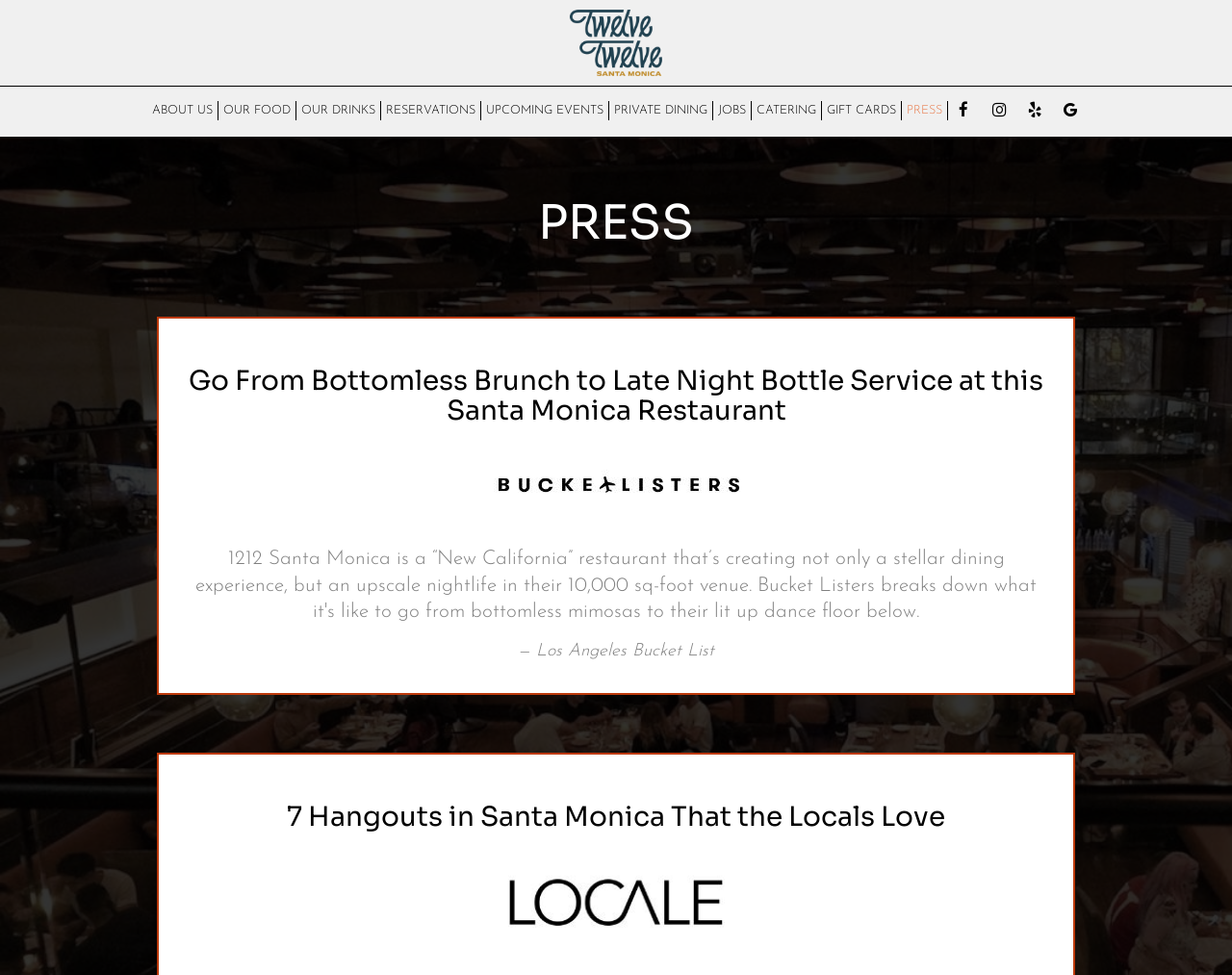Please find the bounding box coordinates of the clickable region needed to complete the following instruction: "Click the ABOUT US link". The bounding box coordinates must consist of four float numbers between 0 and 1, i.e., [left, top, right, bottom].

[0.119, 0.104, 0.177, 0.123]